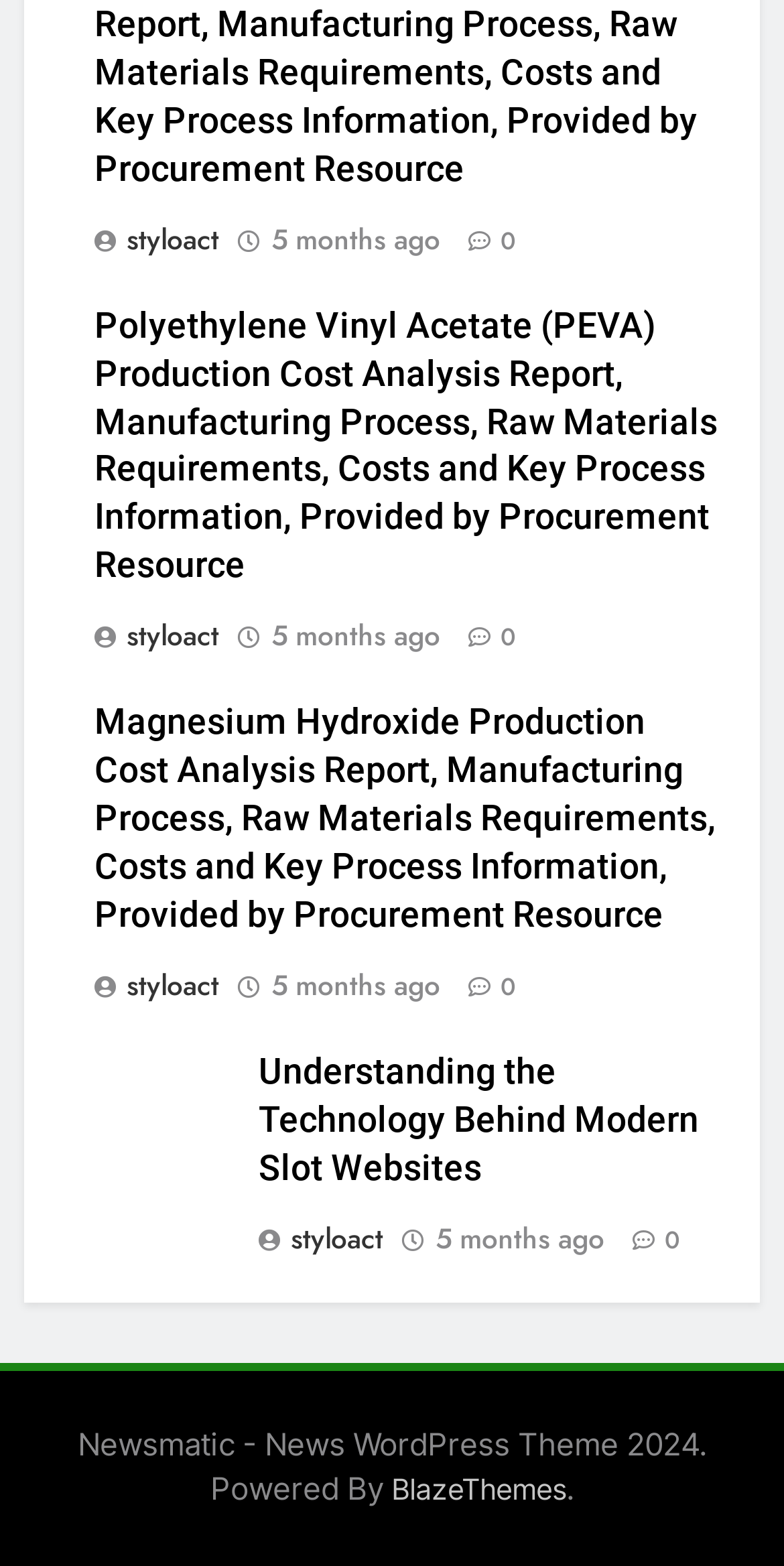What is the theme of the webpage?
Examine the webpage screenshot and provide an in-depth answer to the question.

I looked at the StaticText element at the bottom of the webpage, which contains the text 'Newsmatic - News WordPress Theme 2024. Powered By BlazeThemes'.